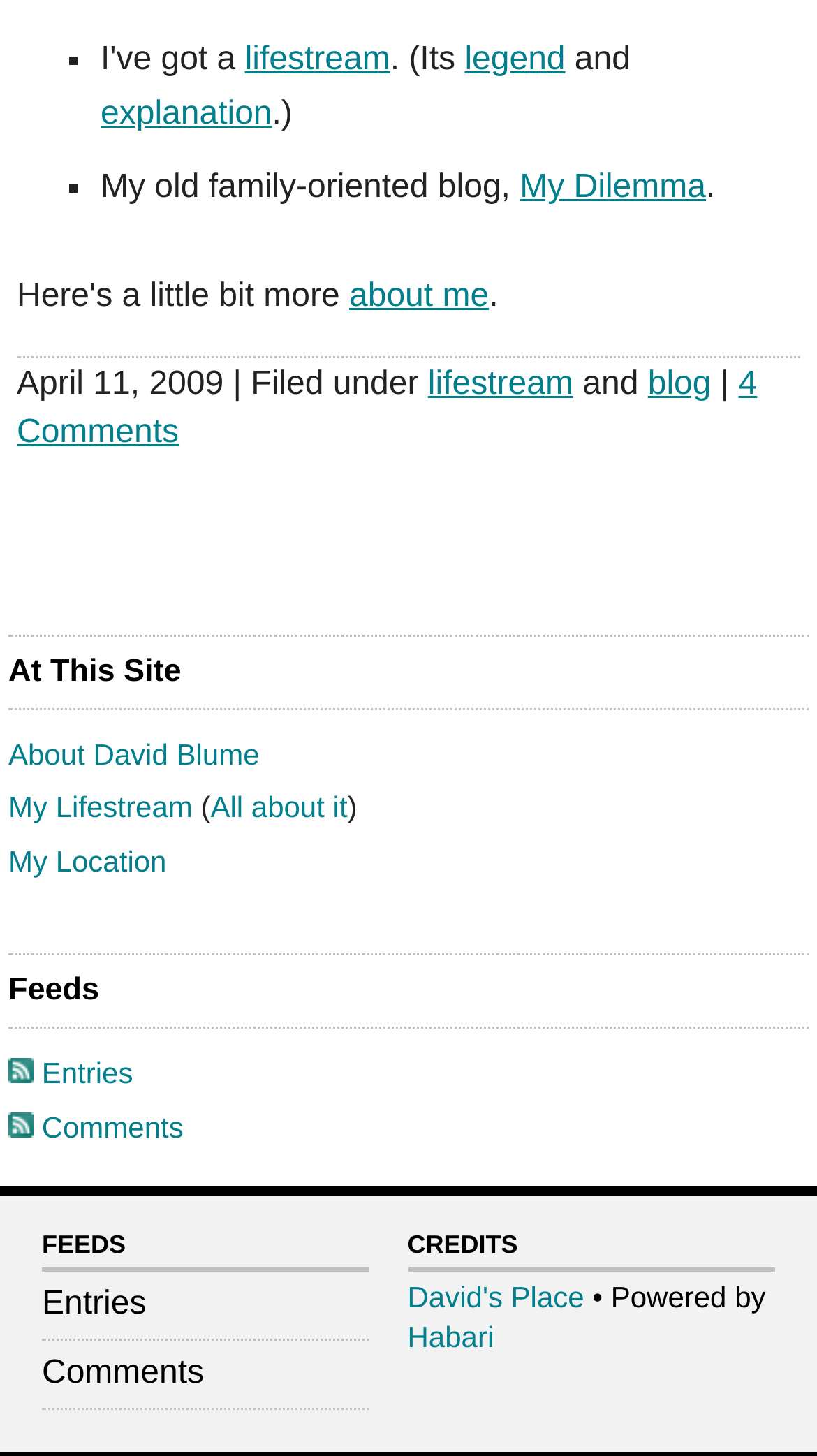Reply to the question below using a single word or brief phrase:
How many comments are there on this blog post?

4